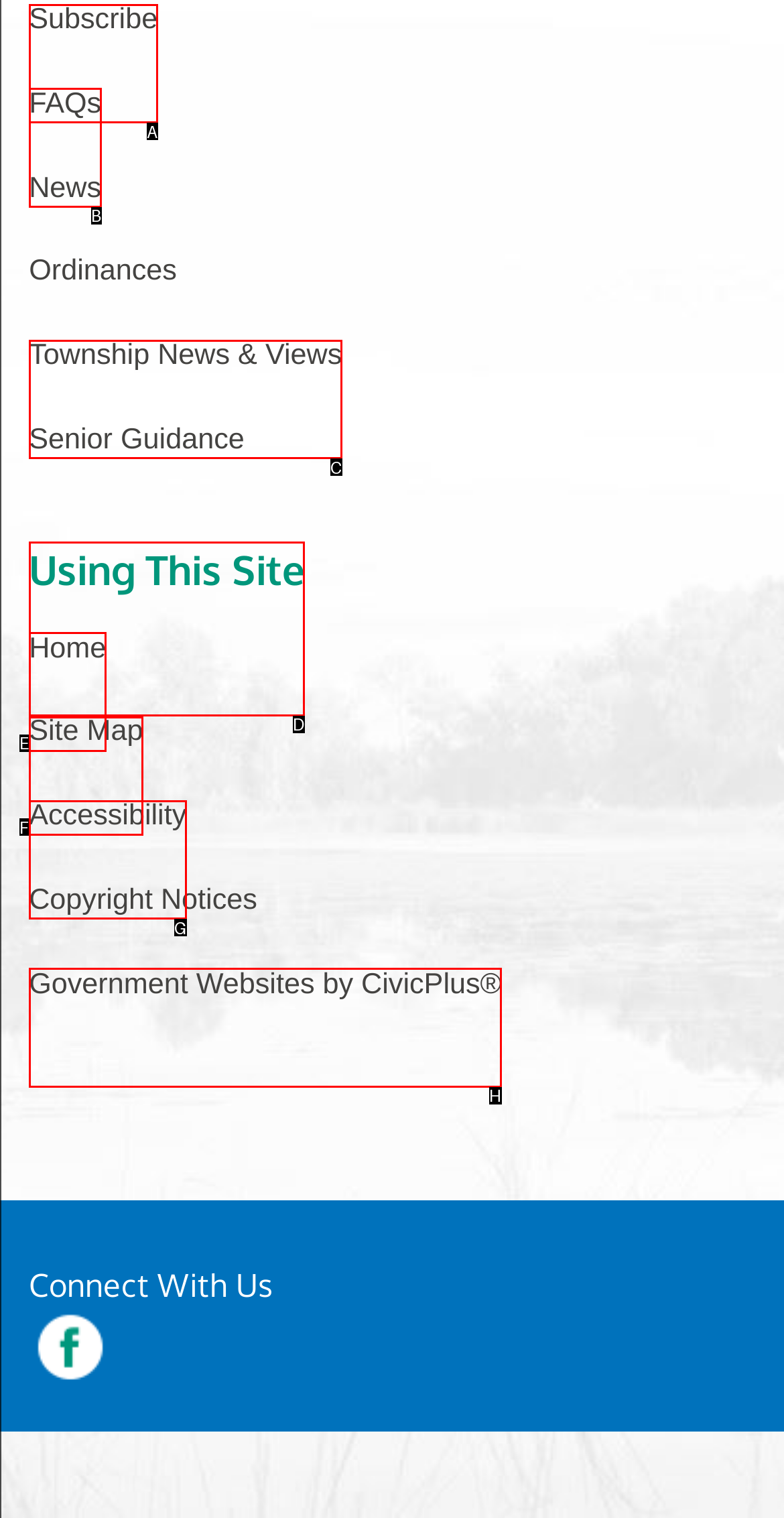Which UI element matches this description: Government Websites by CivicPlus®?
Reply with the letter of the correct option directly.

H